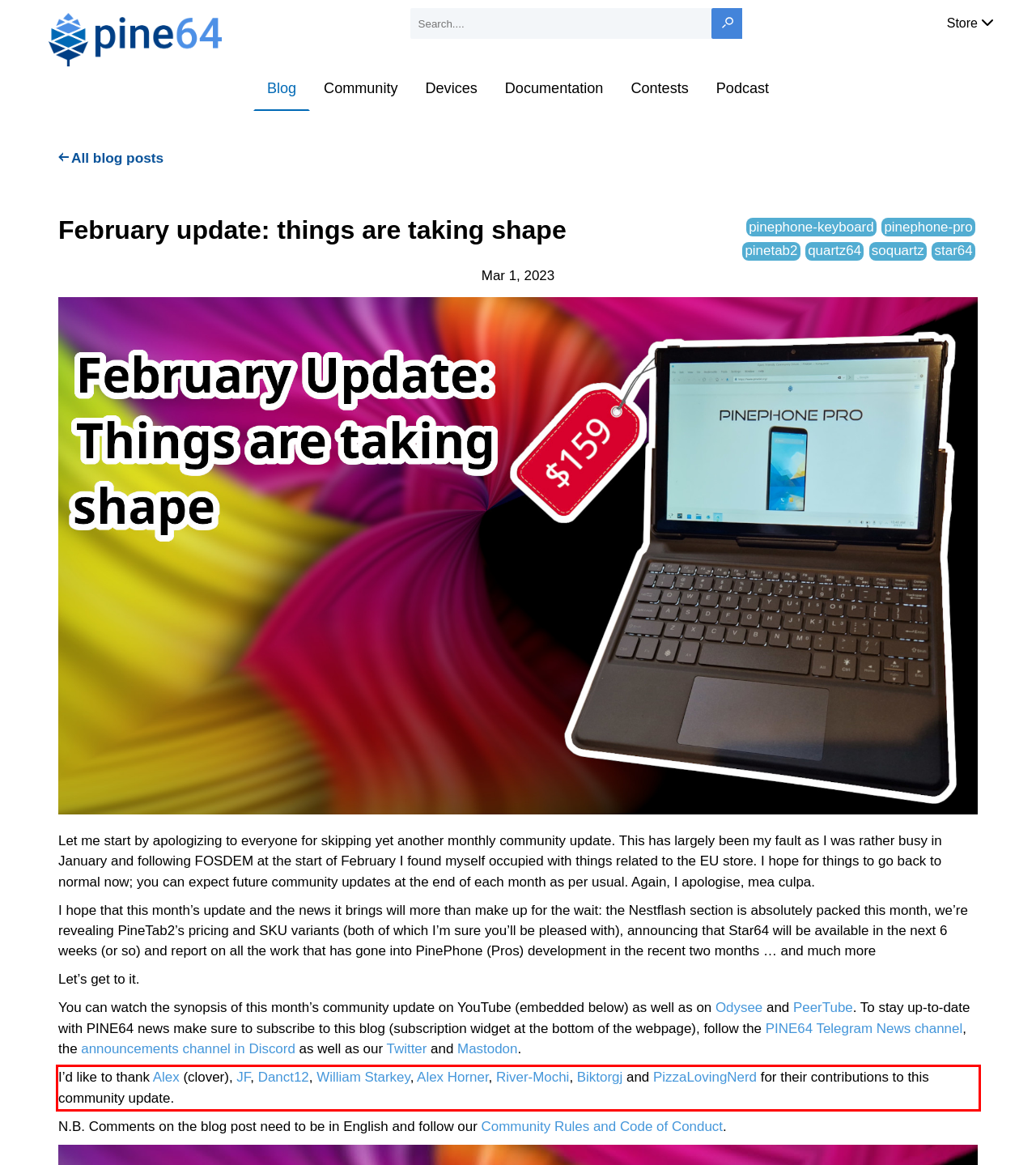Within the screenshot of the webpage, locate the red bounding box and use OCR to identify and provide the text content inside it.

I’d like to thank Alex (clover), JF, Danct12, William Starkey, Alex Horner, River-Mochi, Biktorgj and PizzaLovingNerd for their contributions to this community update.